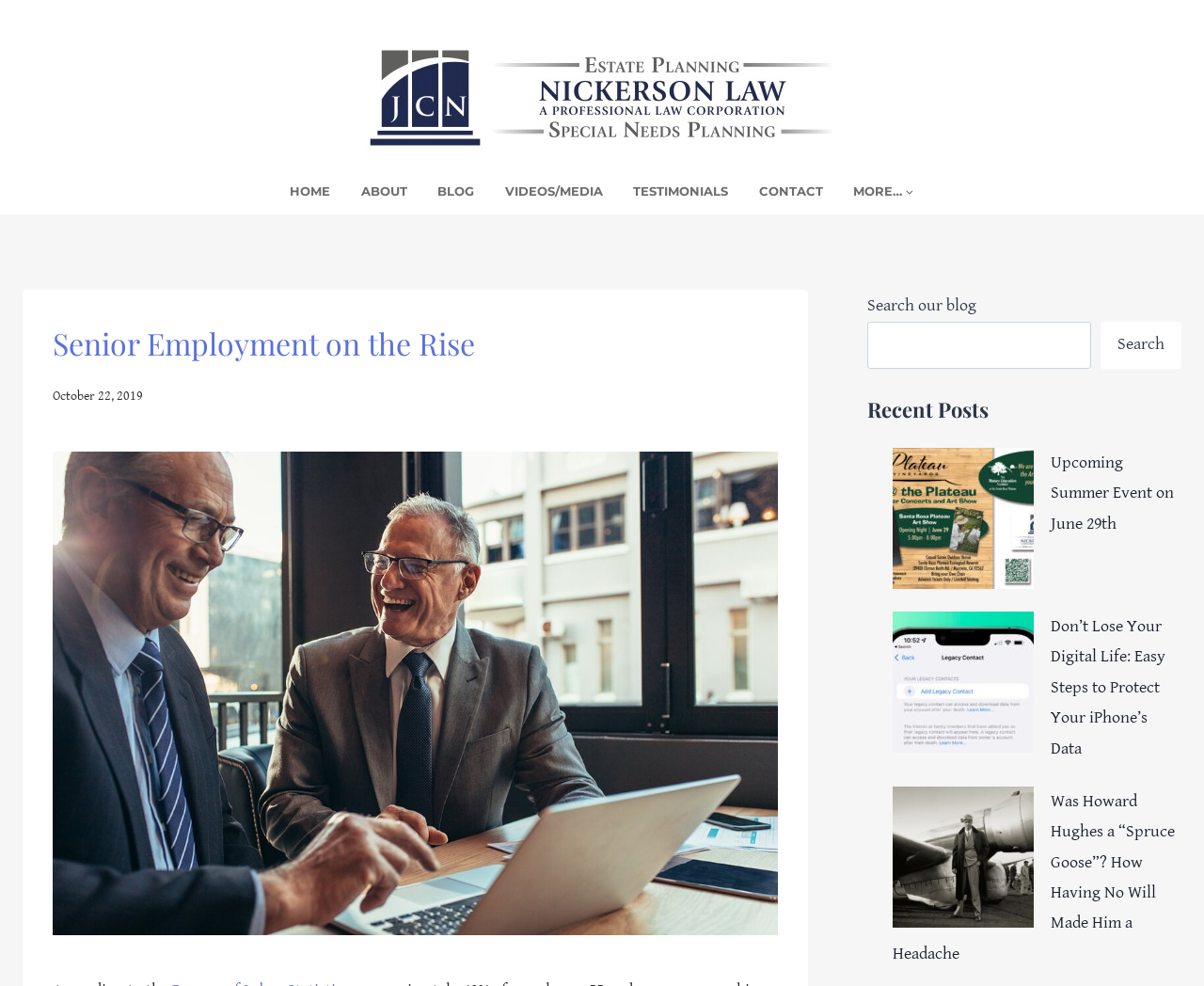What is the purpose of the search box?
Using the image as a reference, give a one-word or short phrase answer.

Search our blog